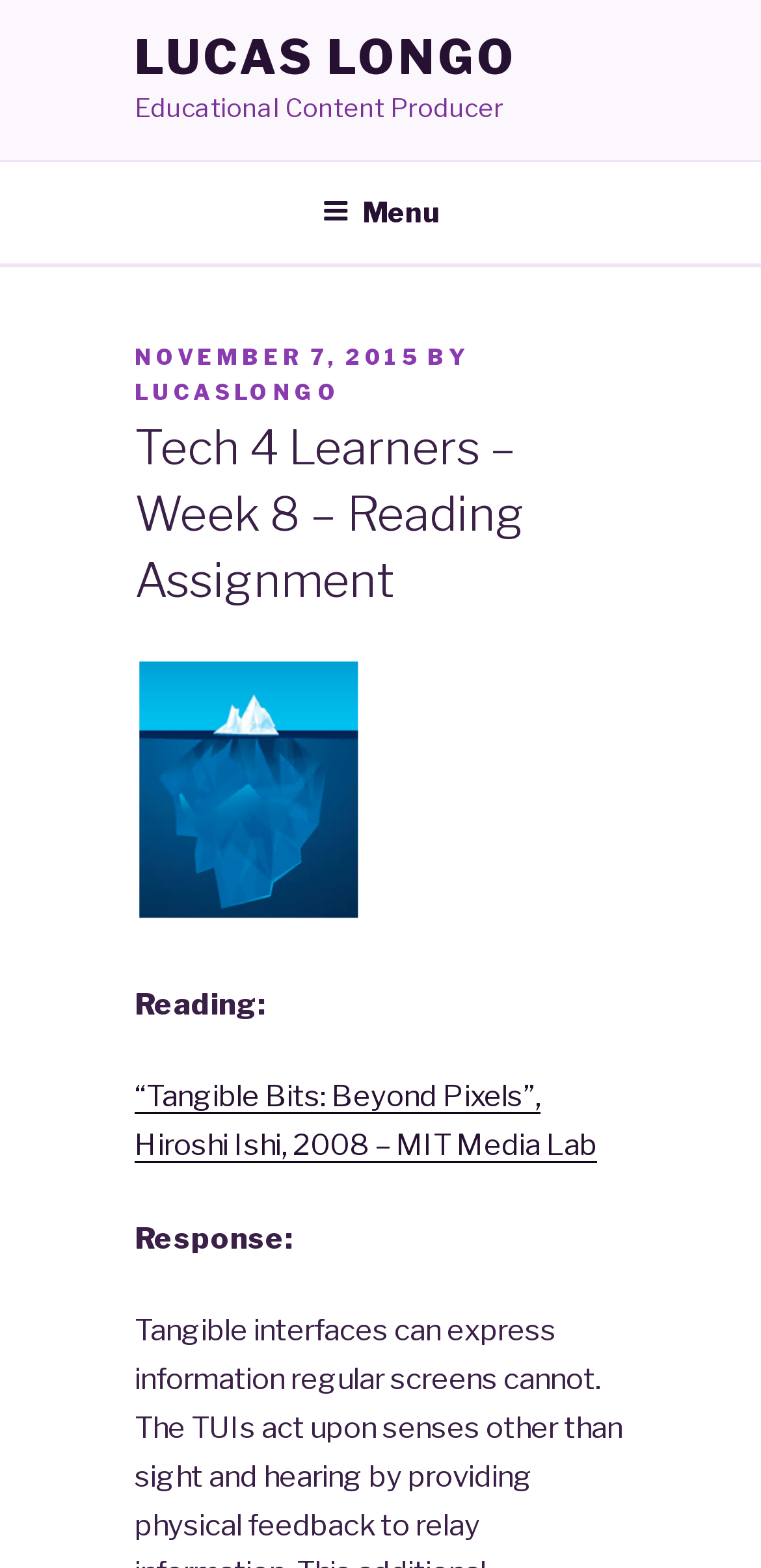What is the title of the reading assignment?
Refer to the image and provide a detailed answer to the question.

The title of the reading assignment can be found by looking at the link present below the 'Reading:' section. The link '“Tangible Bits: Beyond Pixels”, Hiroshi Ishi, 2008 – MIT Media Lab' indicates that the title of the reading assignment is '“Tangible Bits: Beyond Pixels”'.